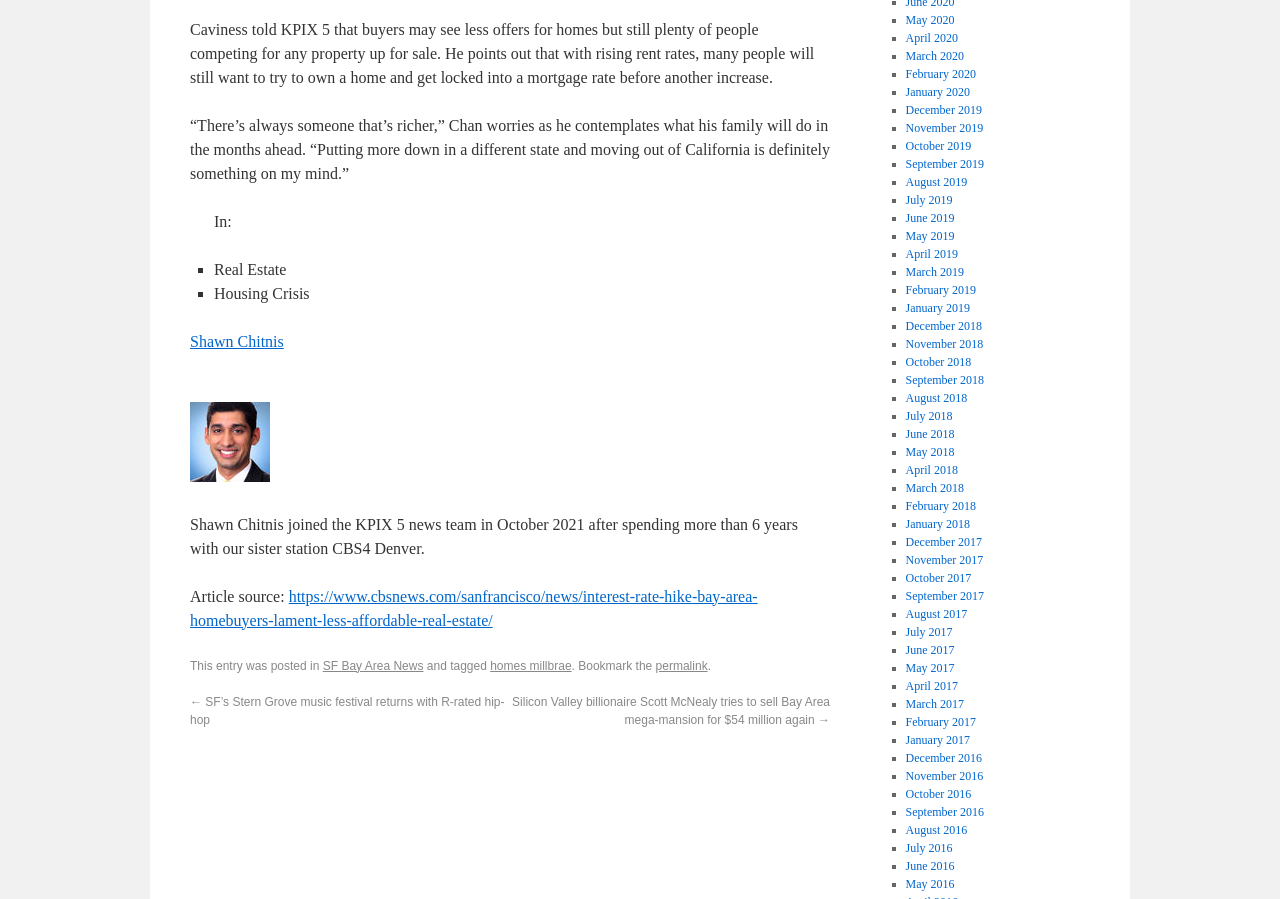Determine the coordinates of the bounding box that should be clicked to complete the instruction: "Read the article by Shawn Chitnis". The coordinates should be represented by four float numbers between 0 and 1: [left, top, right, bottom].

[0.148, 0.37, 0.222, 0.389]